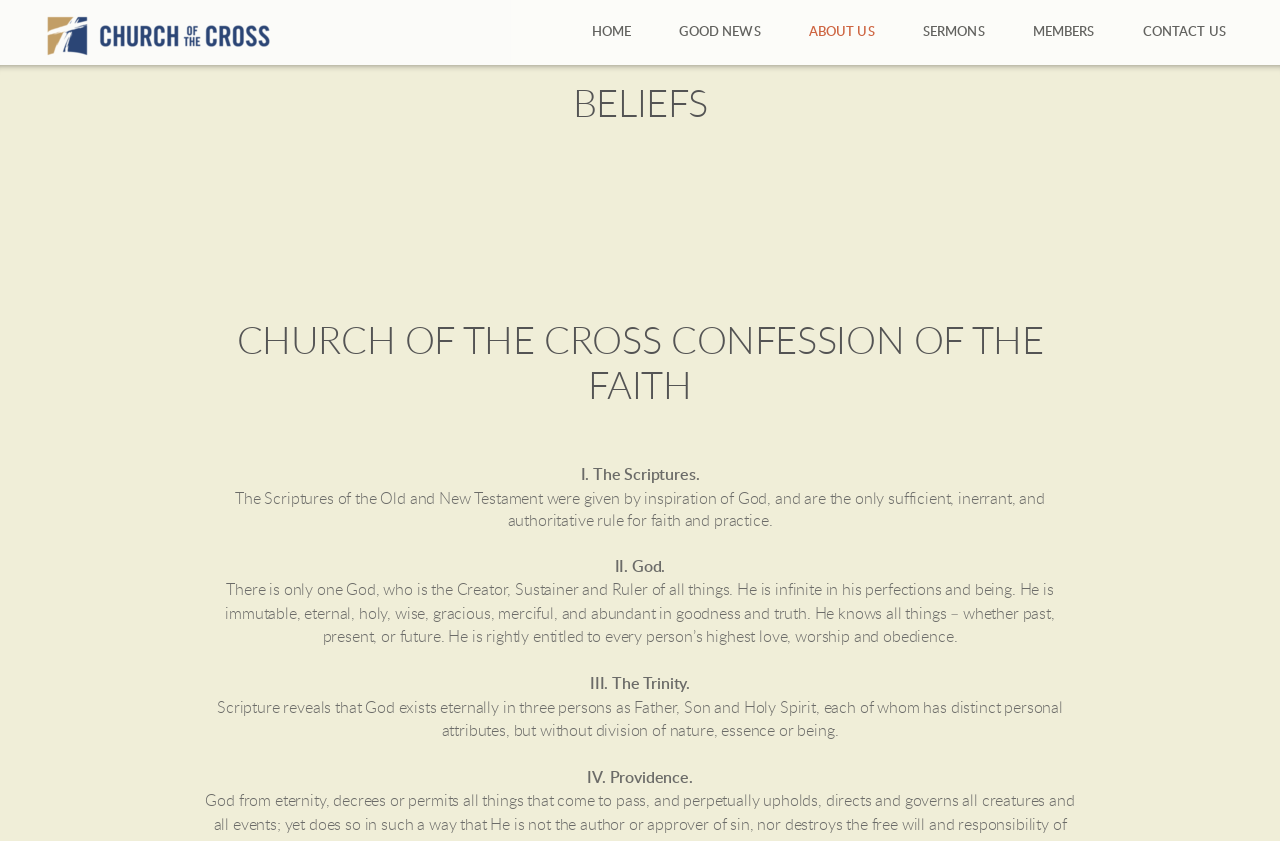How many persons are there in the Trinity?
Using the image, answer in one word or phrase.

Three